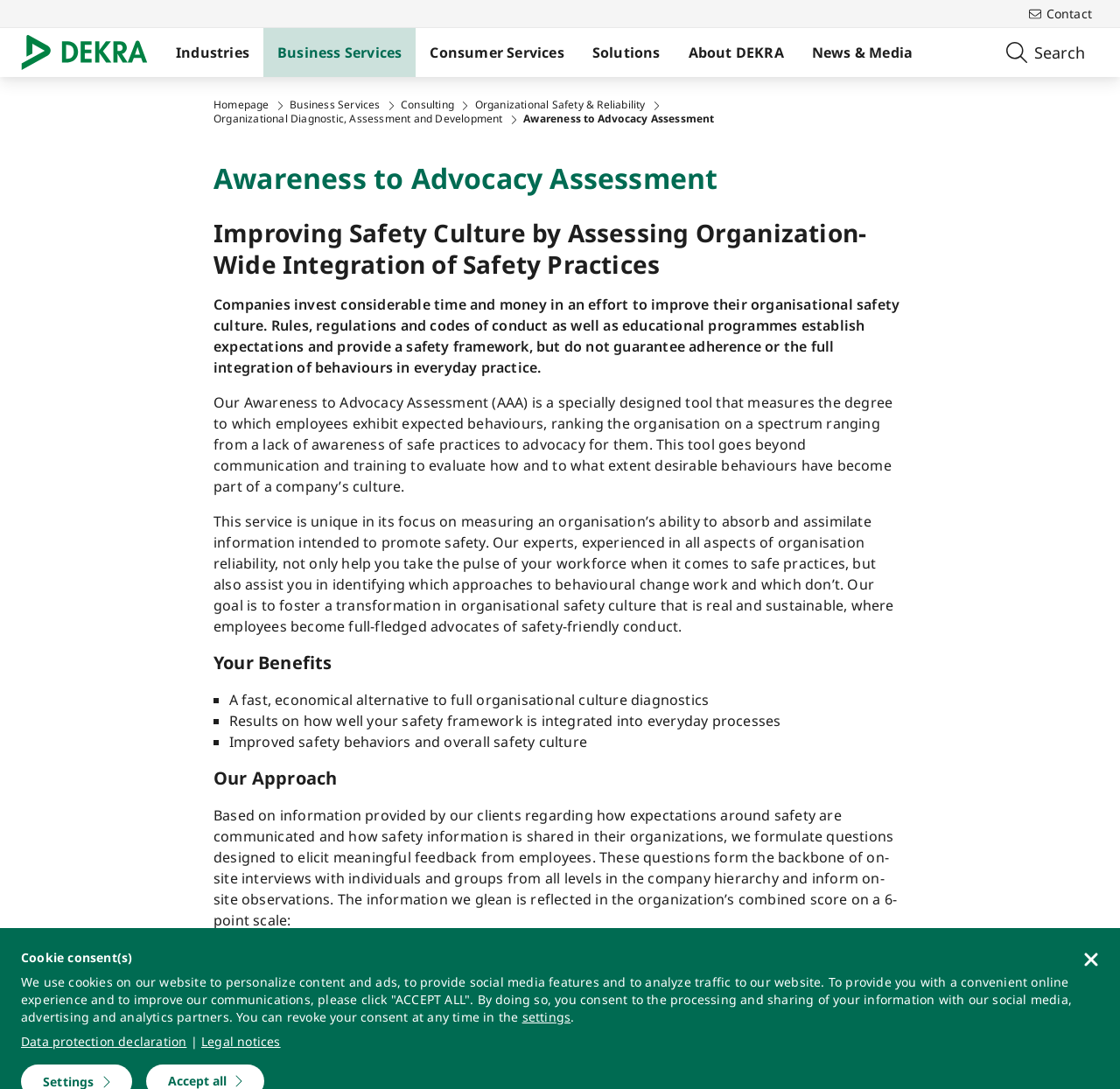Locate the bounding box coordinates of the clickable part needed for the task: "Click the 'Homepage' link".

[0.191, 0.09, 0.24, 0.103]